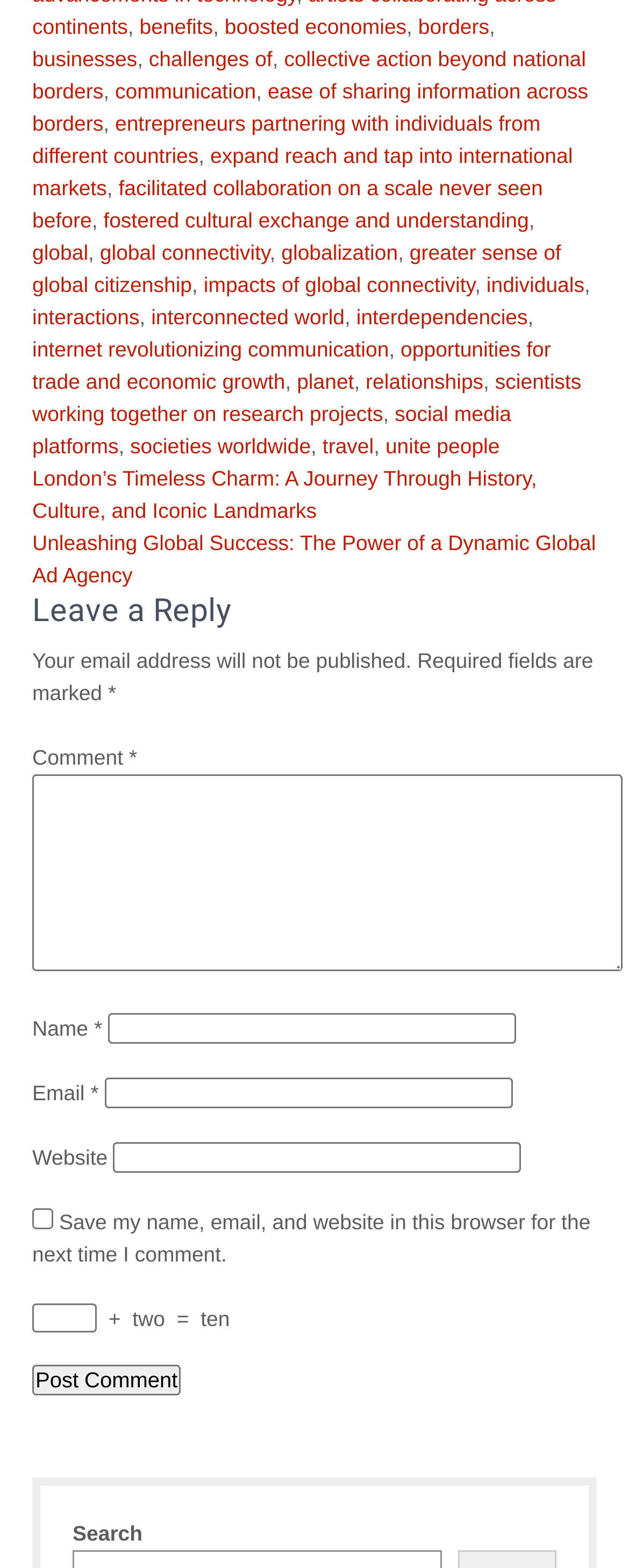Bounding box coordinates must be specified in the format (top-left x, top-left y, bottom-right x, bottom-right y). All values should be floating point numbers between 0 and 1. What are the bounding box coordinates of the UI element described as: boosted economies

[0.357, 0.009, 0.646, 0.024]